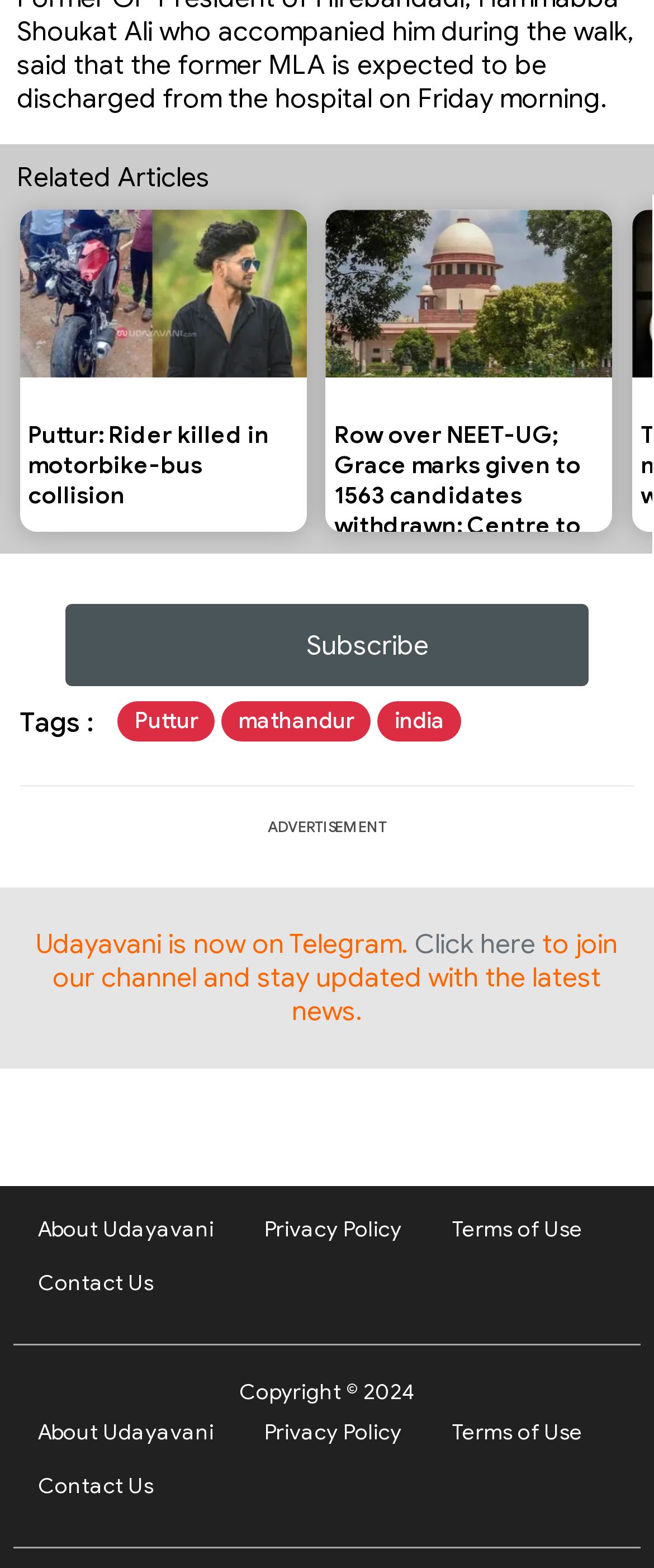What is the purpose of the 'Subscribe' link?
Please respond to the question with as much detail as possible.

The 'Subscribe' link is likely used to subscribe to the news channel, allowing users to receive updates and notifications about the latest news.